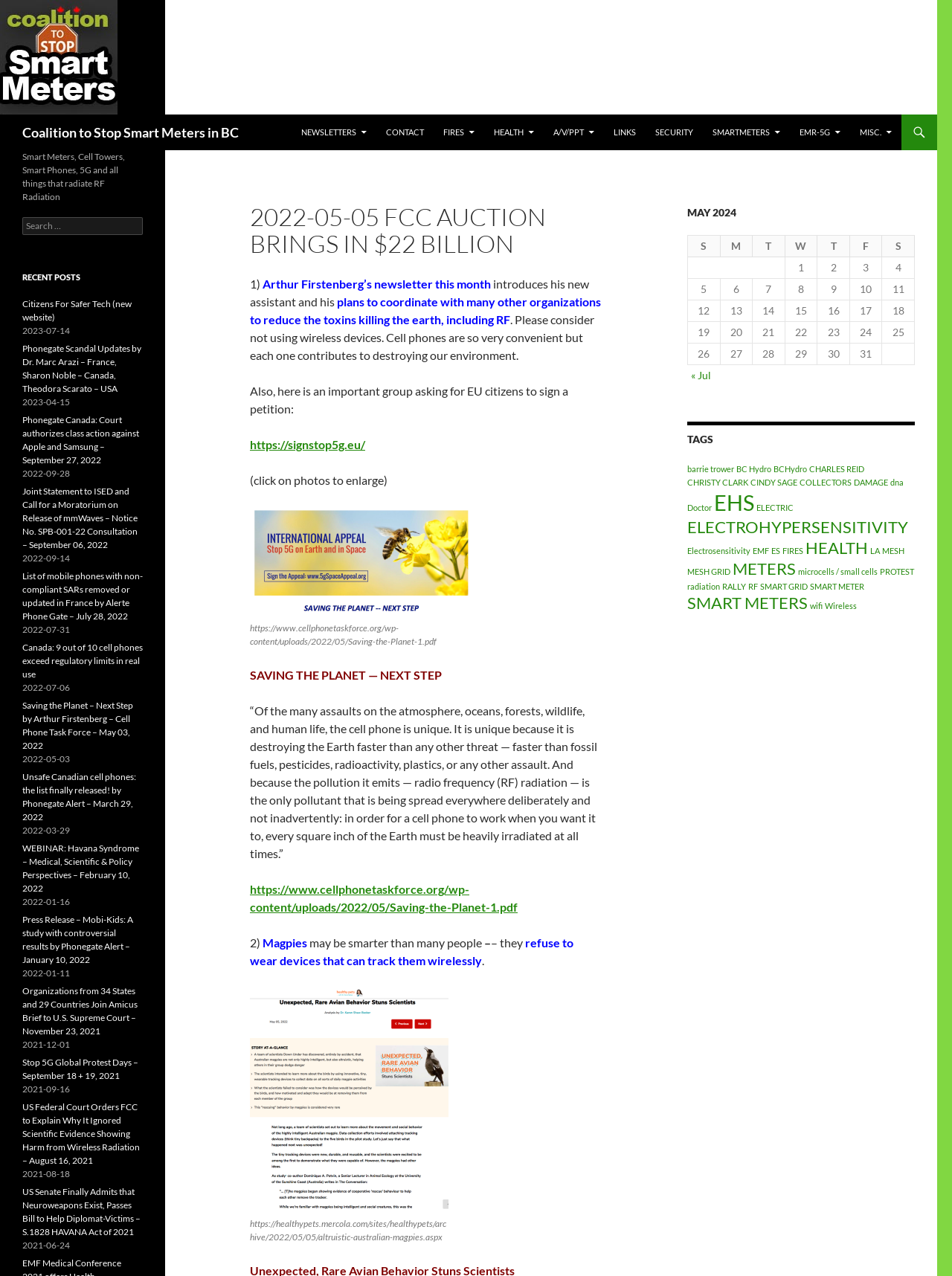Find the bounding box coordinates of the clickable element required to execute the following instruction: "Click on the 'NEWSLETTERS' link". Provide the coordinates as four float numbers between 0 and 1, i.e., [left, top, right, bottom].

[0.307, 0.09, 0.395, 0.118]